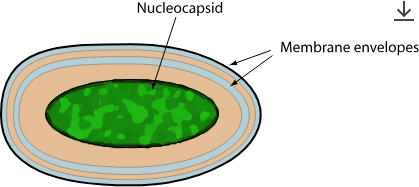How many layers of membrane envelopes surround the nucleocapsid?
Analyze the image and deliver a detailed answer to the question.

The caption describes the membrane envelopes as having an outer beige layer and two inner gray layers, indicating a total of three layers surrounding the nucleocapsid.